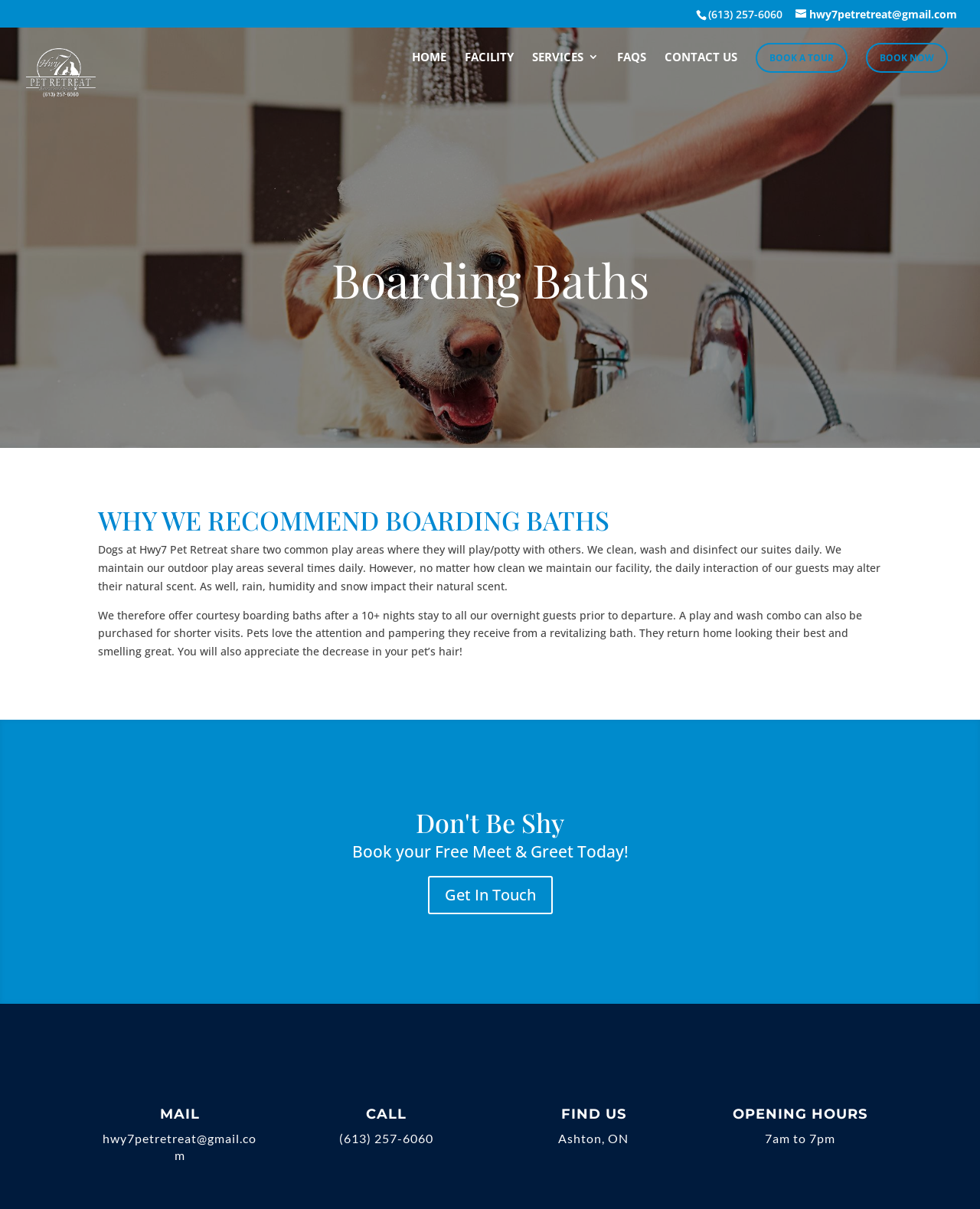Determine the bounding box coordinates of the clickable element to complete this instruction: "Click the 'BOOK A TOUR' link". Provide the coordinates in the format of four float numbers between 0 and 1, [left, top, right, bottom].

[0.771, 0.035, 0.865, 0.06]